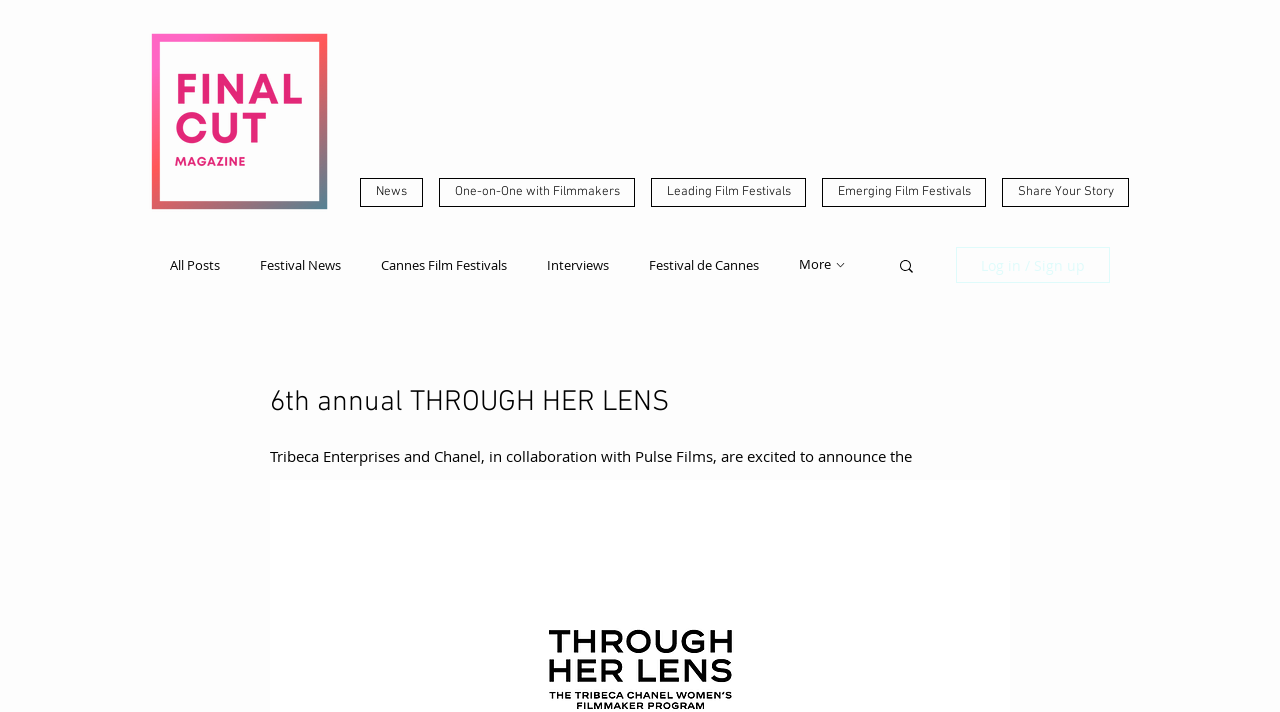What is the name of the program announced by Tribeca Enterprises and Chanel?
Refer to the screenshot and respond with a concise word or phrase.

Women's Filmmaker Program